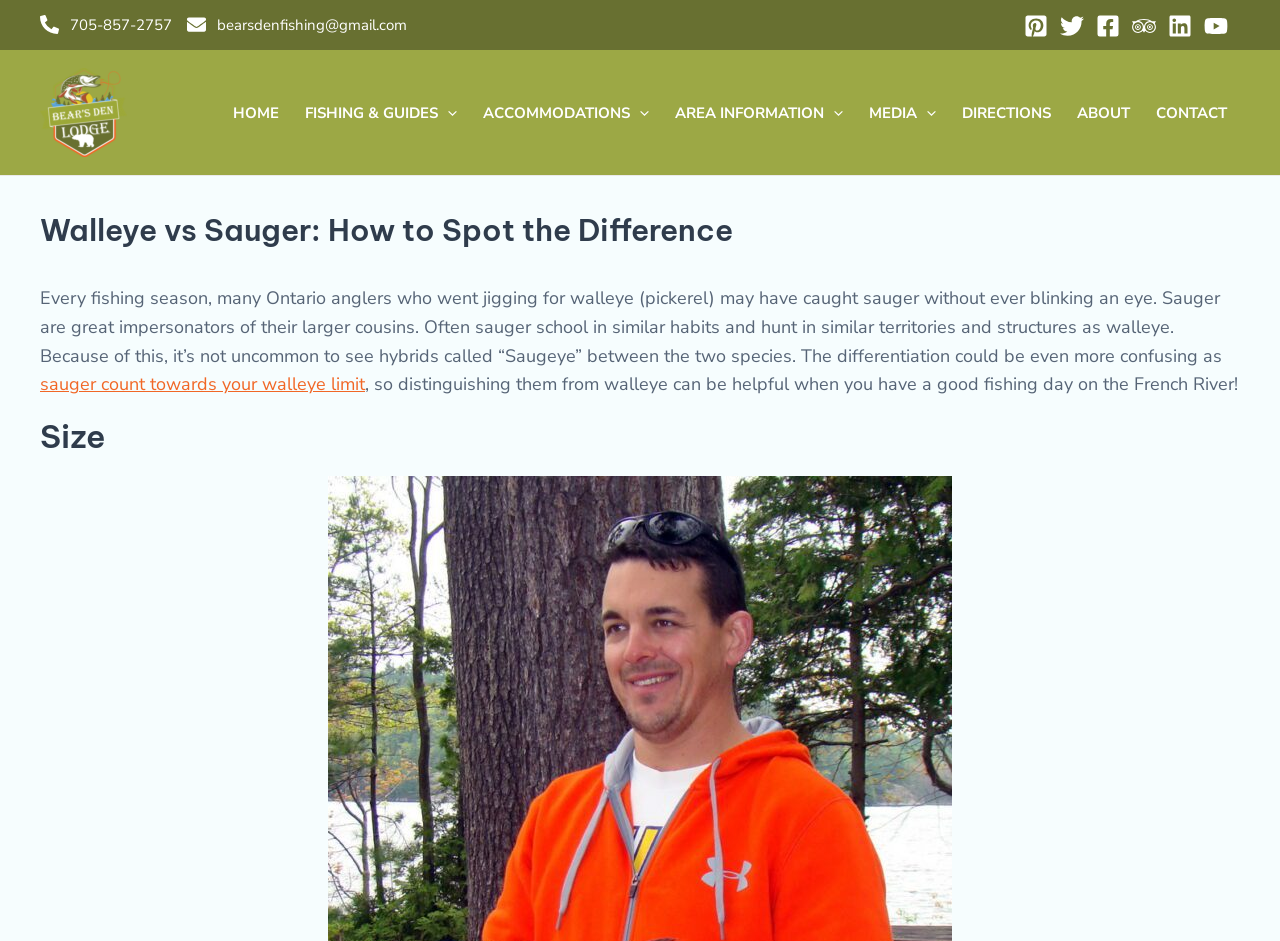Find the bounding box coordinates of the clickable area that will achieve the following instruction: "Learn about sauger count towards your walleye limit".

[0.031, 0.396, 0.285, 0.421]